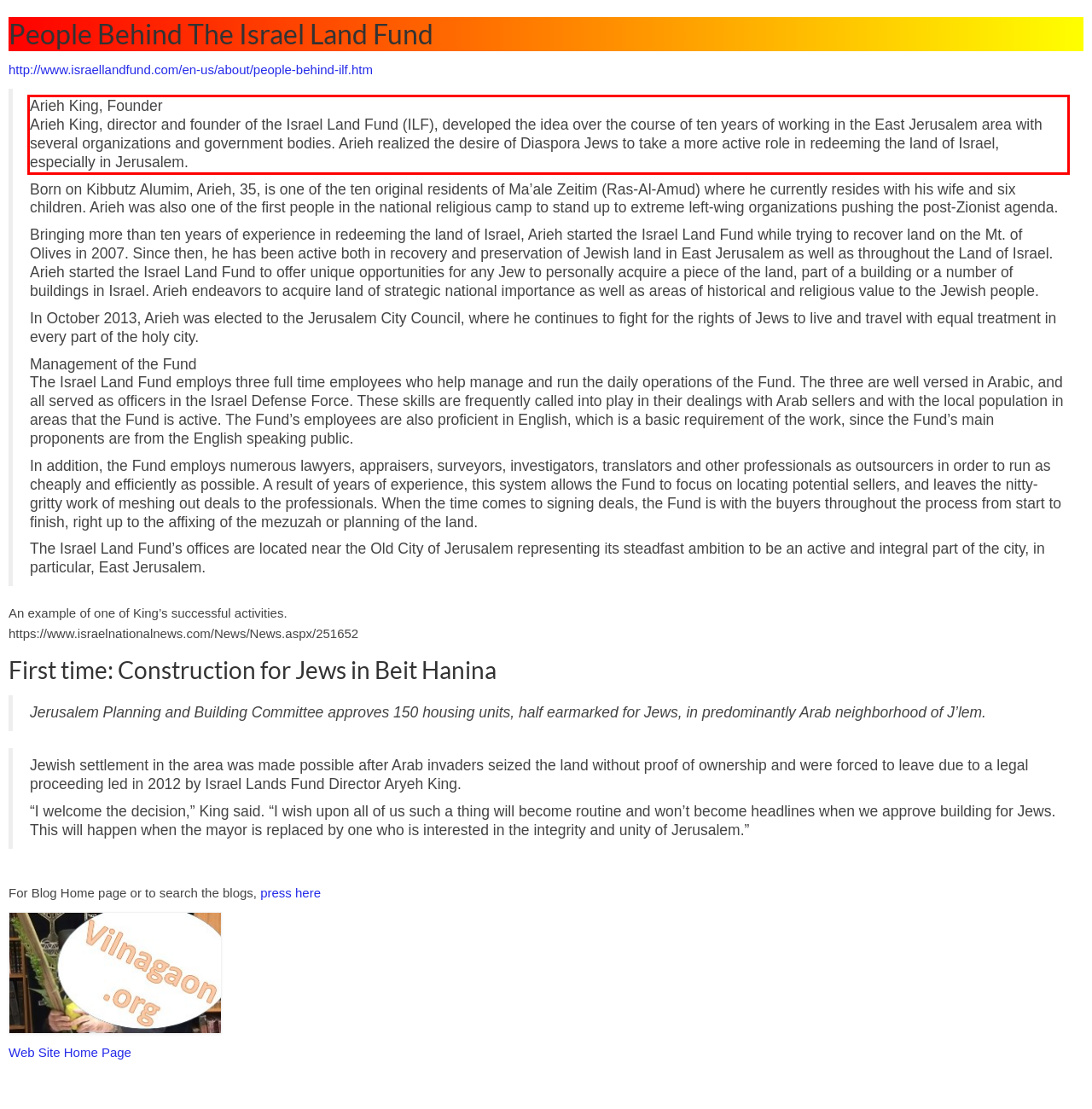You have a screenshot of a webpage with a red bounding box. Use OCR to generate the text contained within this red rectangle.

Arieh King, Founder Arieh King, director and founder of the Israel Land Fund (ILF), developed the idea over the course of ten years of working in the East Jerusalem area with several organizations and government bodies. Arieh realized the desire of Diaspora Jews to take a more active role in redeeming the land of Israel, especially in Jerusalem.